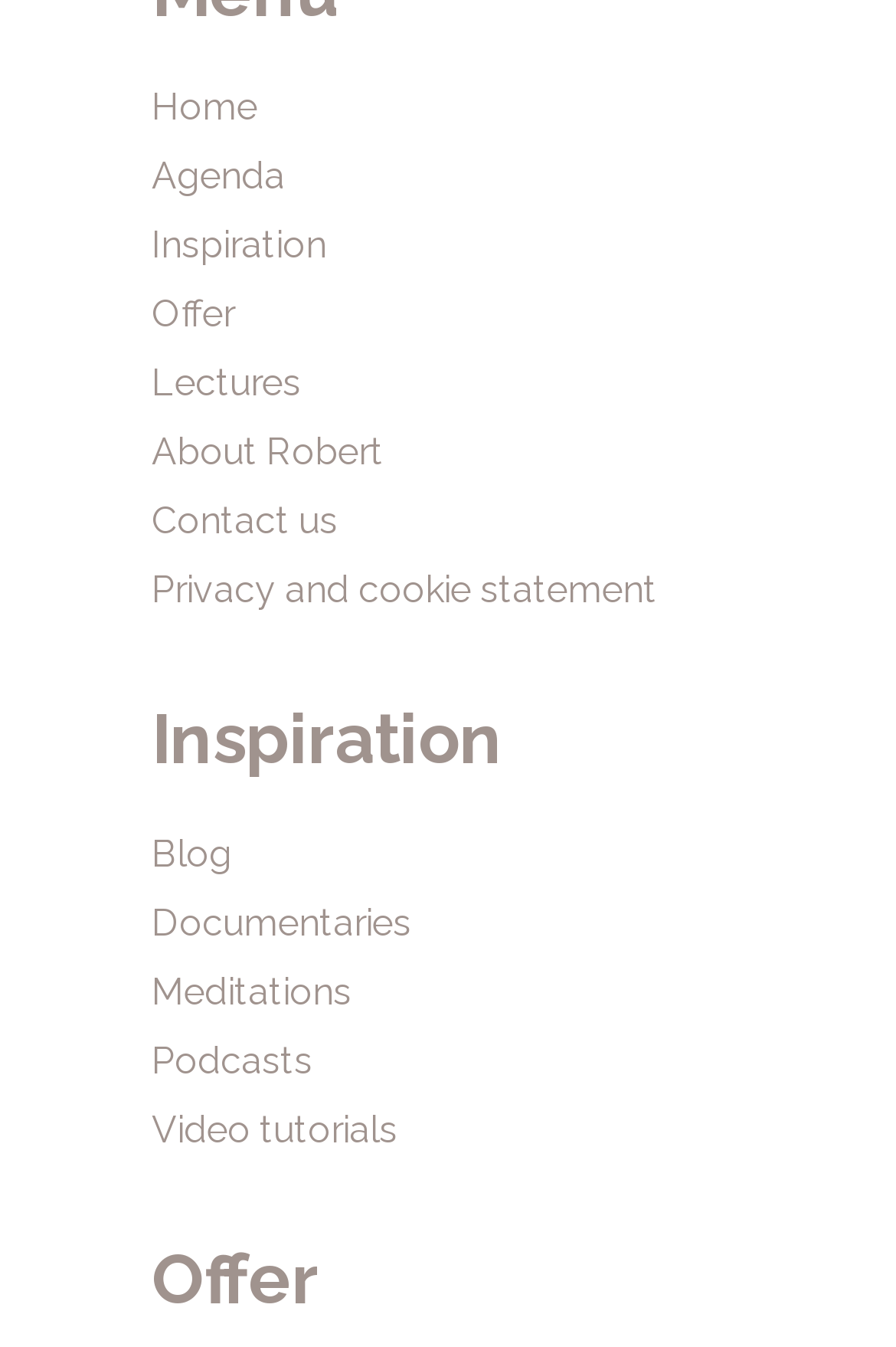What is the second heading on the webpage?
Using the picture, provide a one-word or short phrase answer.

Offer